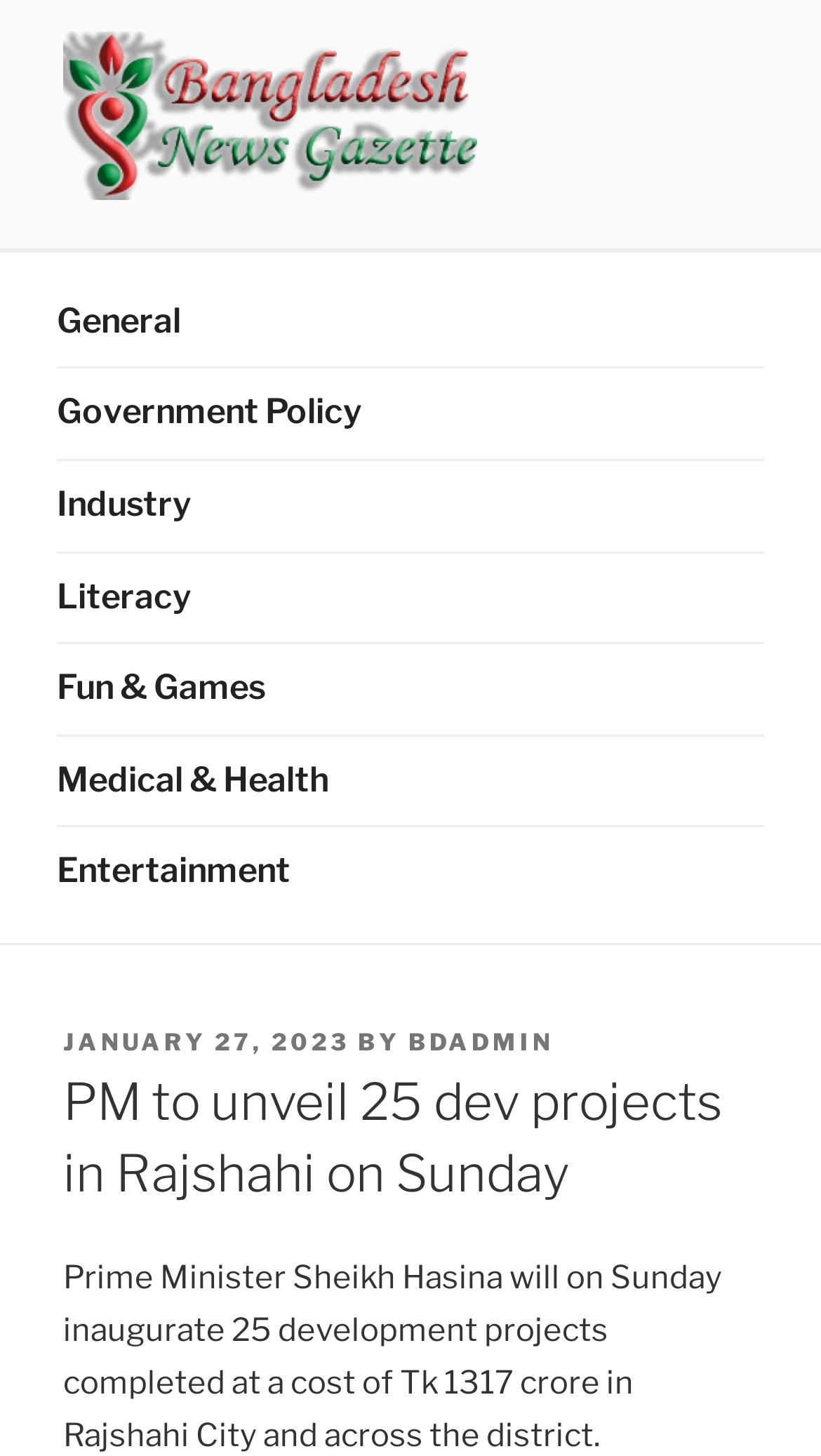Pinpoint the bounding box coordinates of the element that must be clicked to accomplish the following instruction: "Check the Entertainment section". The coordinates should be in the format of four float numbers between 0 and 1, i.e., [left, top, right, bottom].

[0.07, 0.568, 0.93, 0.63]